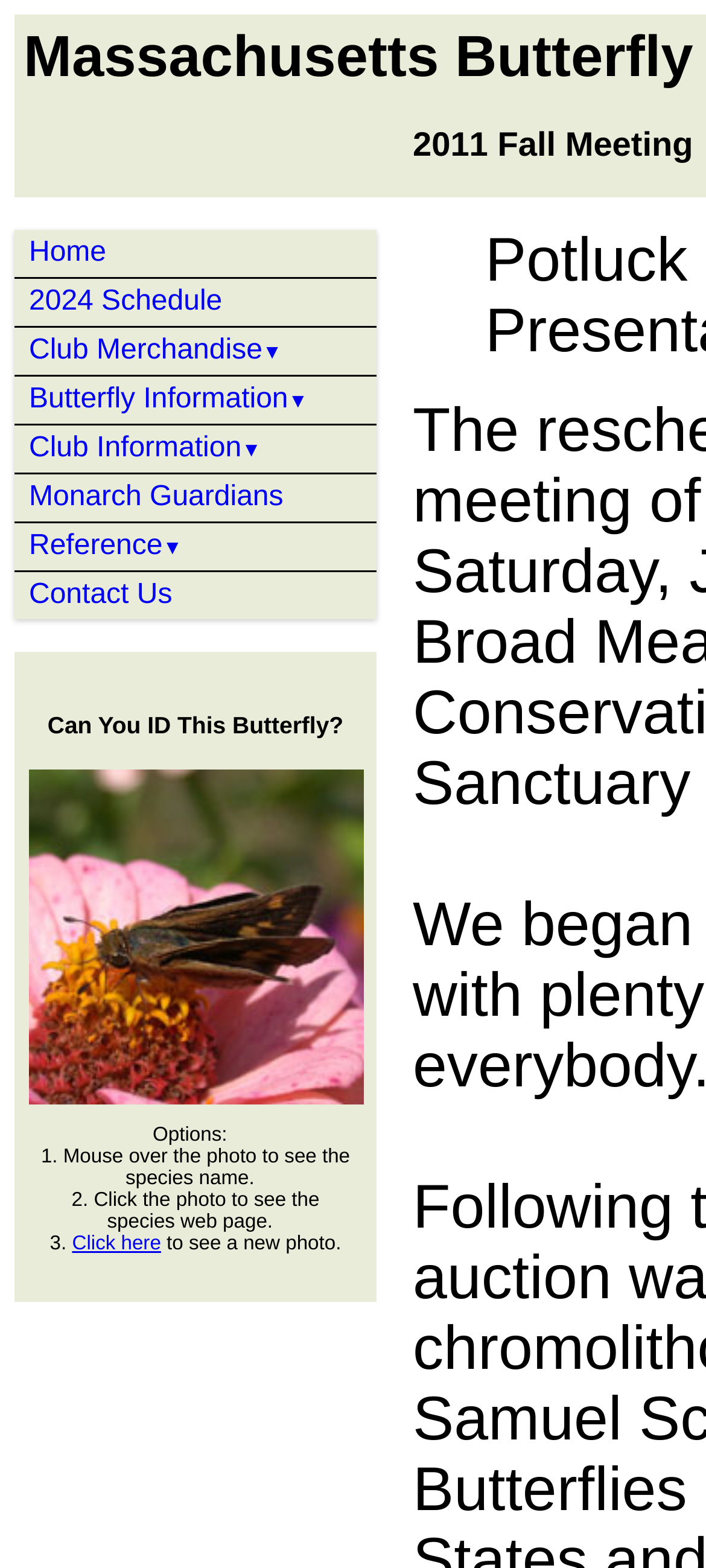Identify the bounding box coordinates of the element that should be clicked to fulfill this task: "Click Home". The coordinates should be provided as four float numbers between 0 and 1, i.e., [left, top, right, bottom].

[0.021, 0.152, 0.15, 0.173]